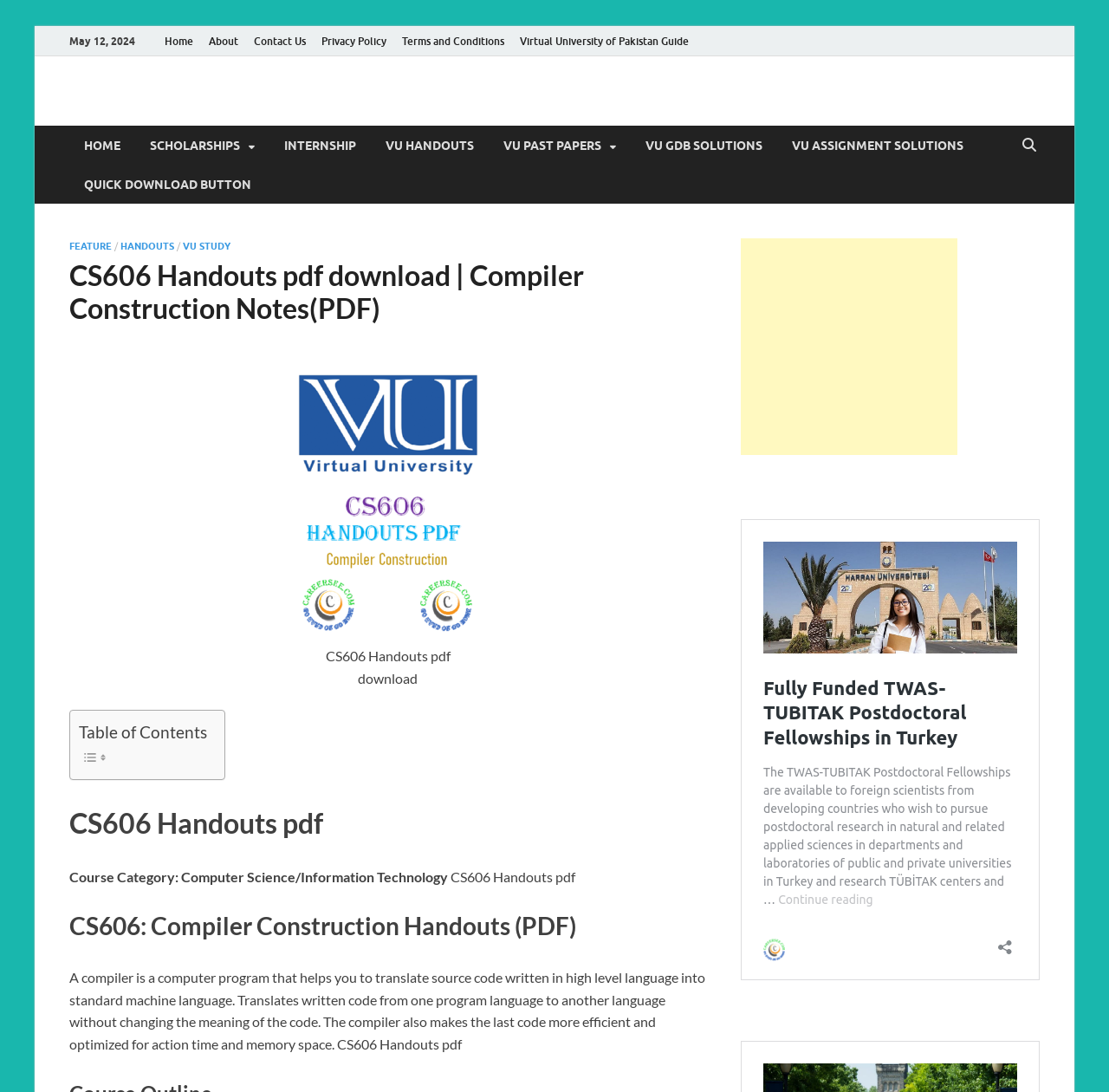Elaborate on the webpage's design and content in a detailed caption.

This webpage appears to be a resource page for students, particularly those interested in studying abroad and accessing educational materials. At the top of the page, there is a horizontal navigation menu with links to "Home", "About", "Contact Us", "Privacy Policy", "Terms and Conditions", and "Virtual University of Pakistan Guide". Below this menu, there is a brief statement about studying abroad without IELTS and with a fully funded scholarship.

The main content area is divided into several sections. On the left side, there is a vertical menu with links to "HOME", "SCHOLARSHIPS", "INTERNSHIP", "VU HANDOUTS", "VU PAST PAPERS", "VU GDB SOLUTIONS", and "VU ASSIGNMENT SOLUTIONS". Below this menu, there is a "QUICK DOWNLOAD BUTTON".

In the center of the page, there is a header section with a title "CS606 Handouts pdf download | Compiler Construction Notes(PDF)". Below this header, there is a figure with an image and a caption, followed by a table of contents section with a heading and two small images.

The main content section is divided into several subheadings, including "CS606 Handouts pdf", "Course Category: Computer Science/Information Technology", and "CS606: Compiler Construction Handouts (PDF)". These sections provide information about the course, including a brief description of what a compiler is and its functions.

On the right side of the page, there are two iframes, one with an advertisement and another with a fully funded scholarship opportunity.